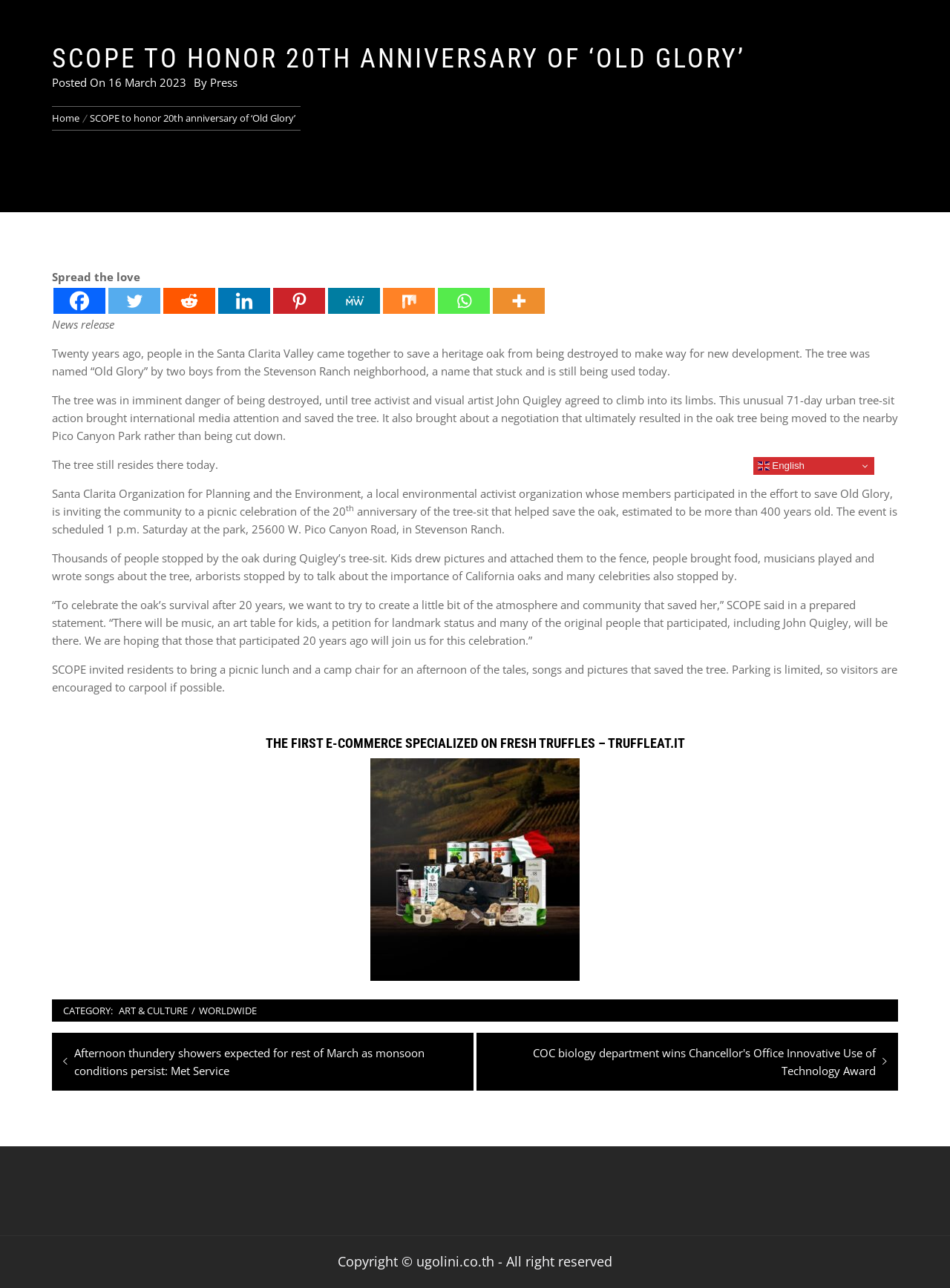Extract the bounding box coordinates for the UI element described as: "Worldwide".

[0.205, 0.779, 0.274, 0.79]